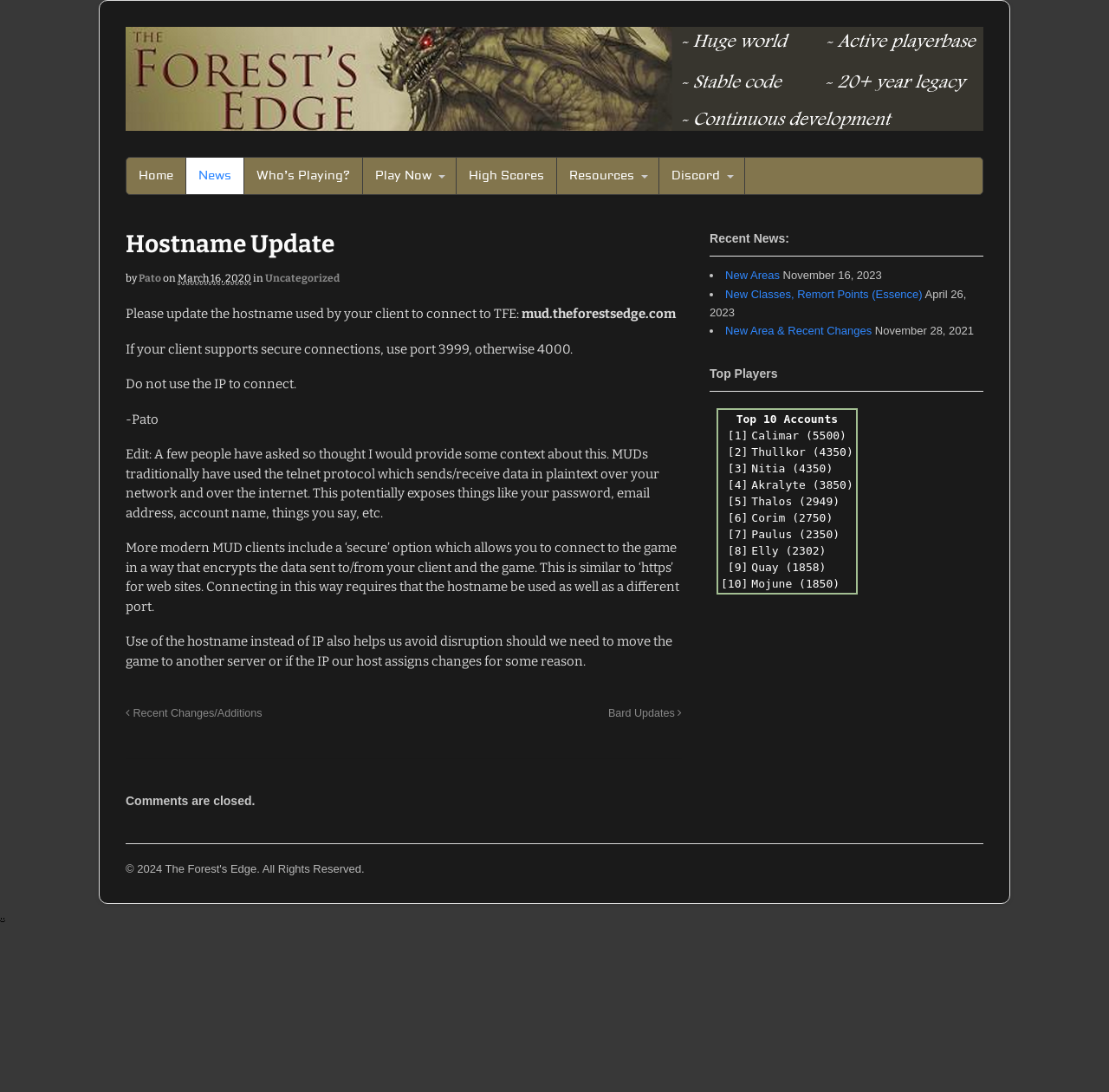Please look at the image and answer the question with a detailed explanation: Who wrote the article about the hostname update?

The article about the hostname update is attributed to 'Pato', as indicated by the link 'by Pato' in the article metadata.